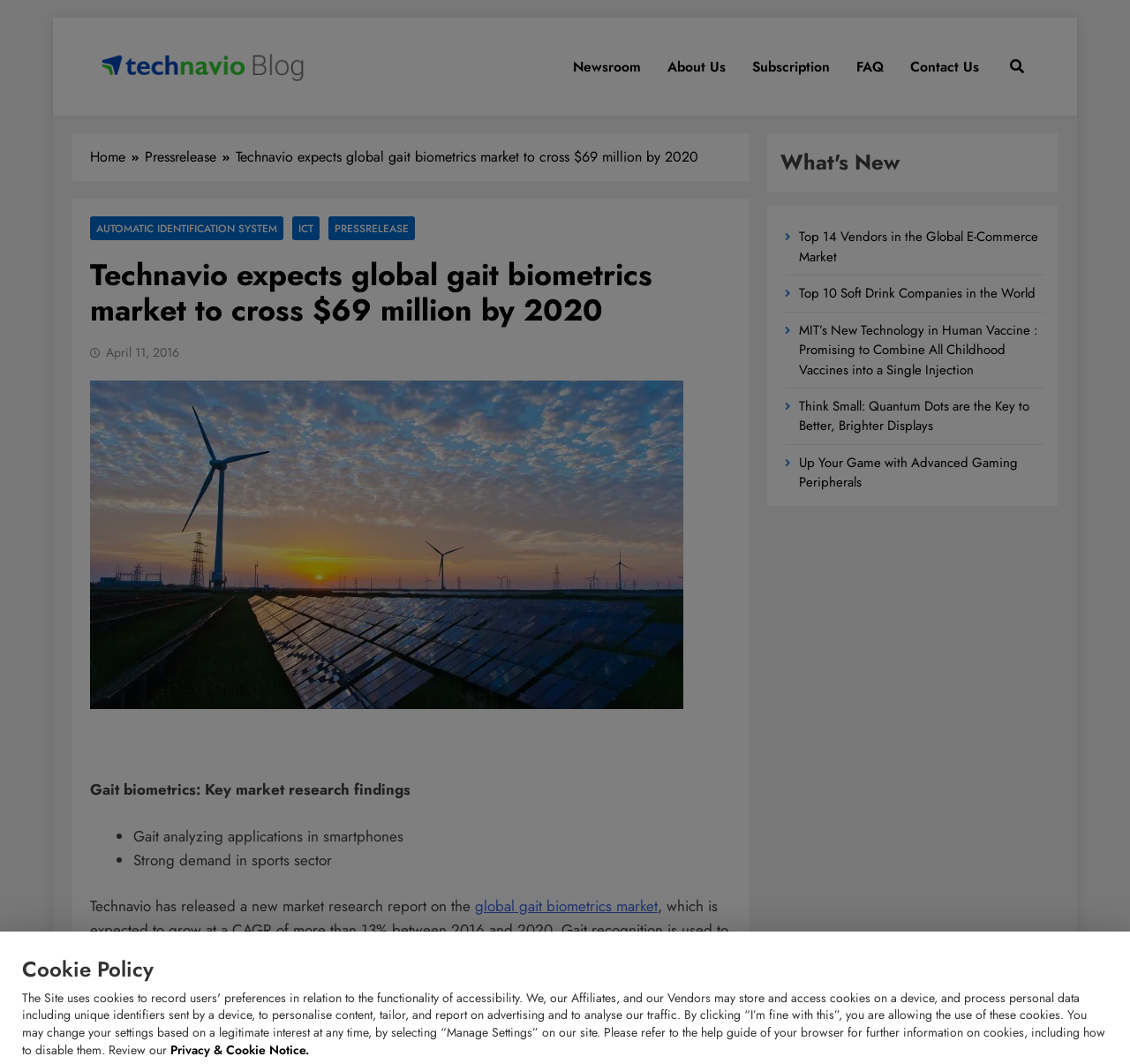Identify the main heading of the webpage and provide its text content.

Technavio expects global gait biometrics market to cross $69 million by 2020